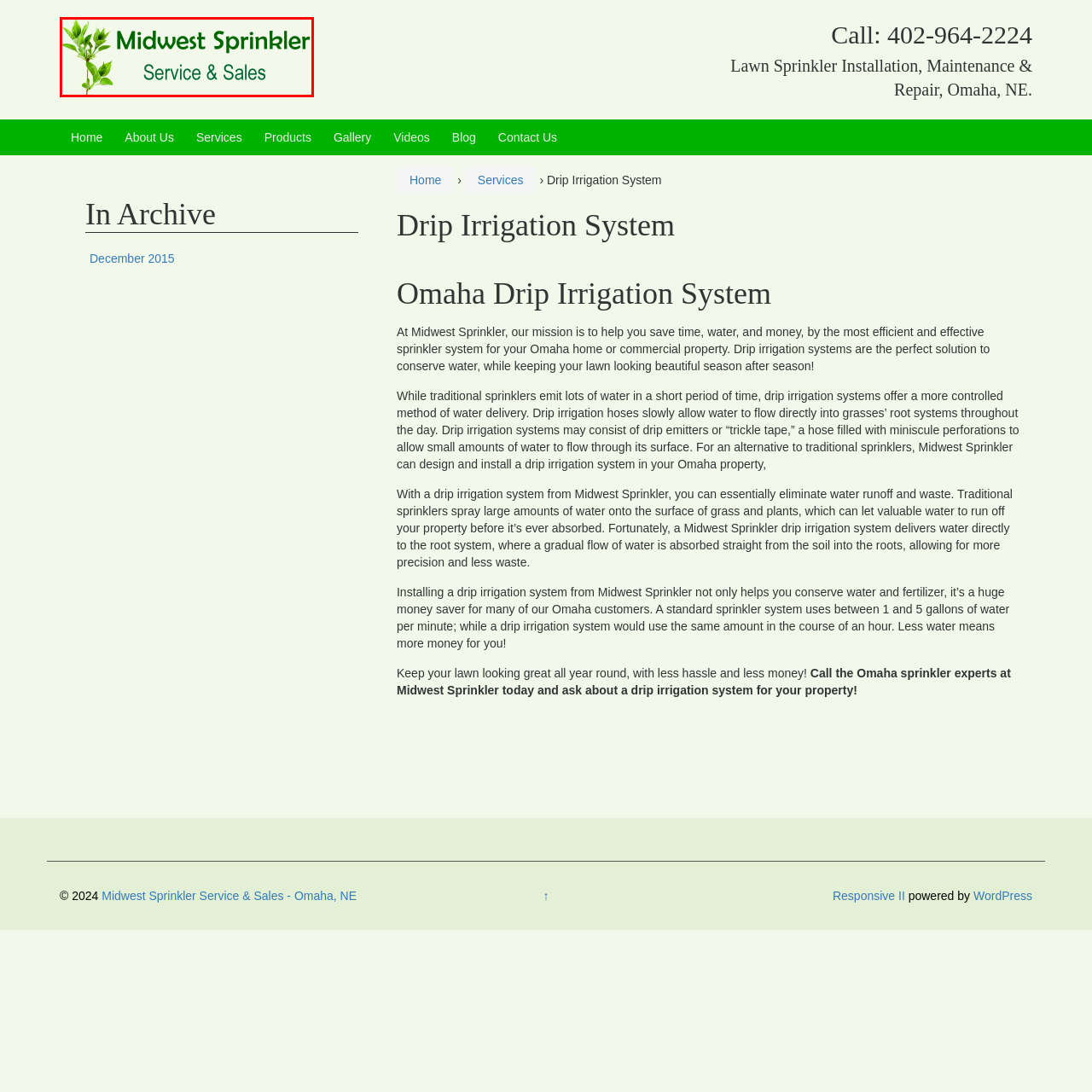Describe in detail the visual content enclosed by the red bounding box.

This image features the logo for Midwest Sprinkler Service & Sales, a company dedicated to providing sprinkler system solutions in Omaha, NE. The design includes the name "Midwest Sprinkler" prominently displayed in bold green letters, emphasizing the company’s focus on lawn care and irrigation services. Accompanying the text is a graphic of green leaves, symbolizing growth and sustainability, reinforcing the company's commitment to environmentally friendly practices. The logo is set against a light background, making the text and imagery stand out clearly, which enhances brand visibility and recognition. This visual representation aligns with their mission to offer effective sprinkler solutions, including drip irrigation systems, aimed at conserving water and maintaining beautiful lawns.